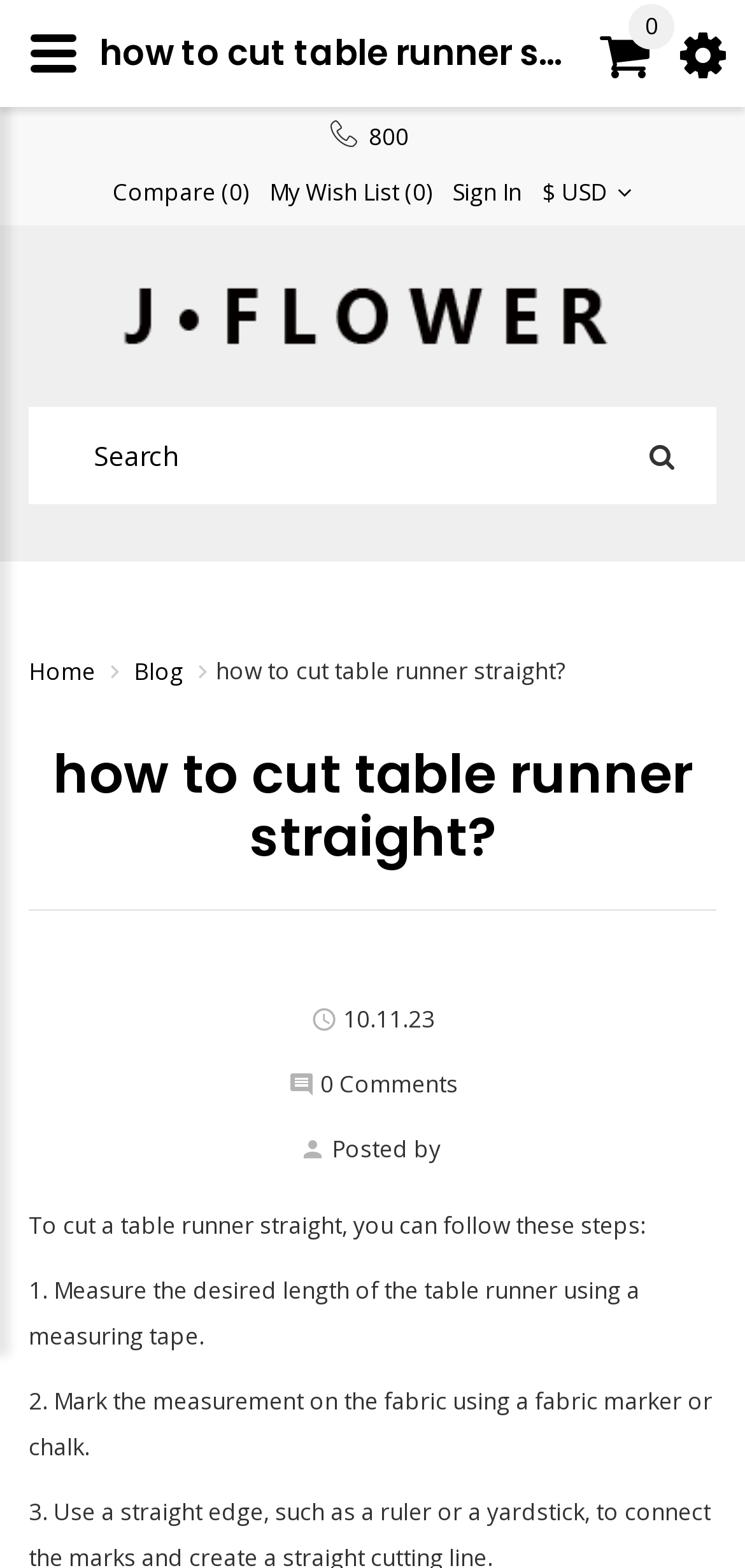What is the currency symbol displayed on the webpage? From the image, respond with a single word or brief phrase.

$